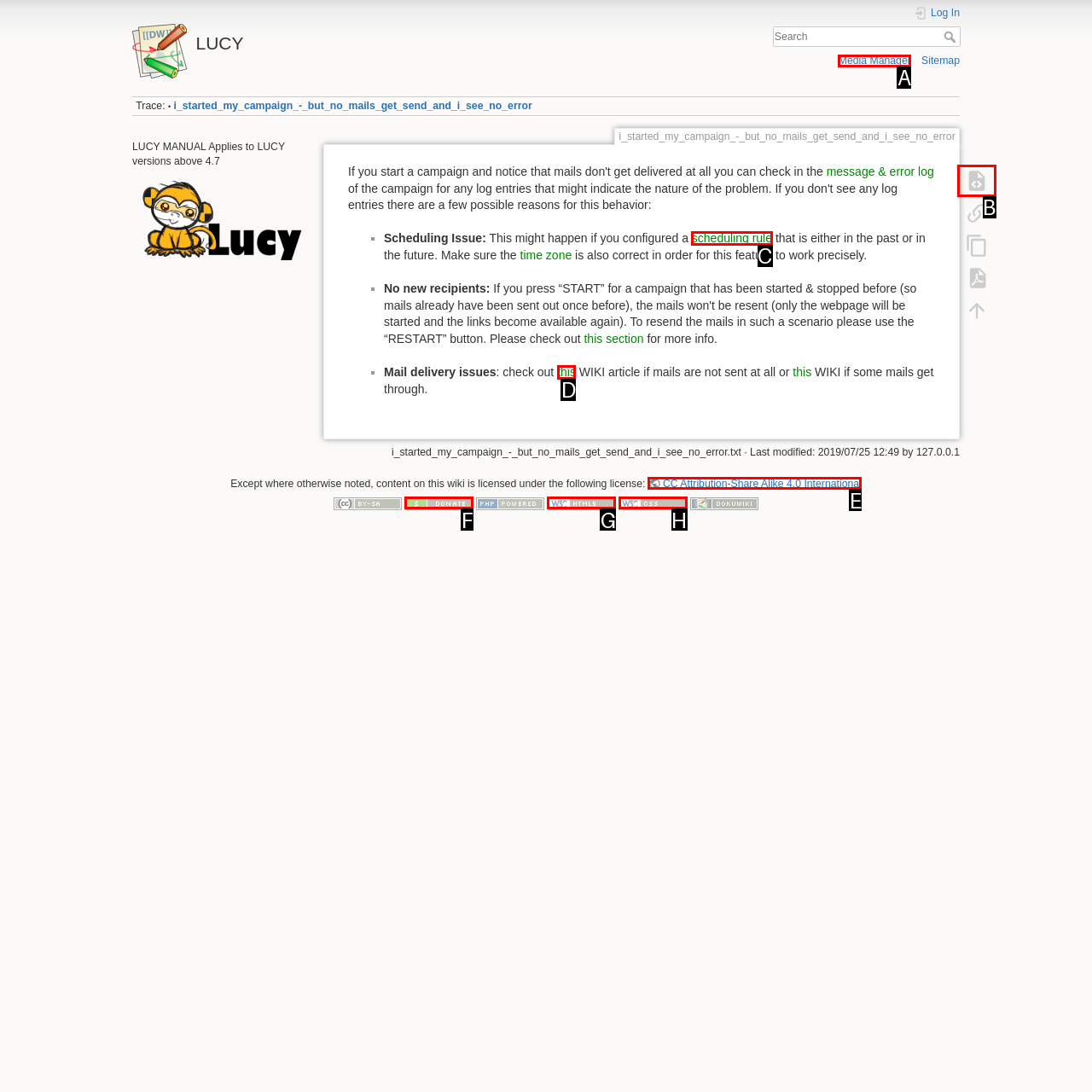Tell me which UI element to click to fulfill the given task: Show the page source. Respond with the letter of the correct option directly.

B